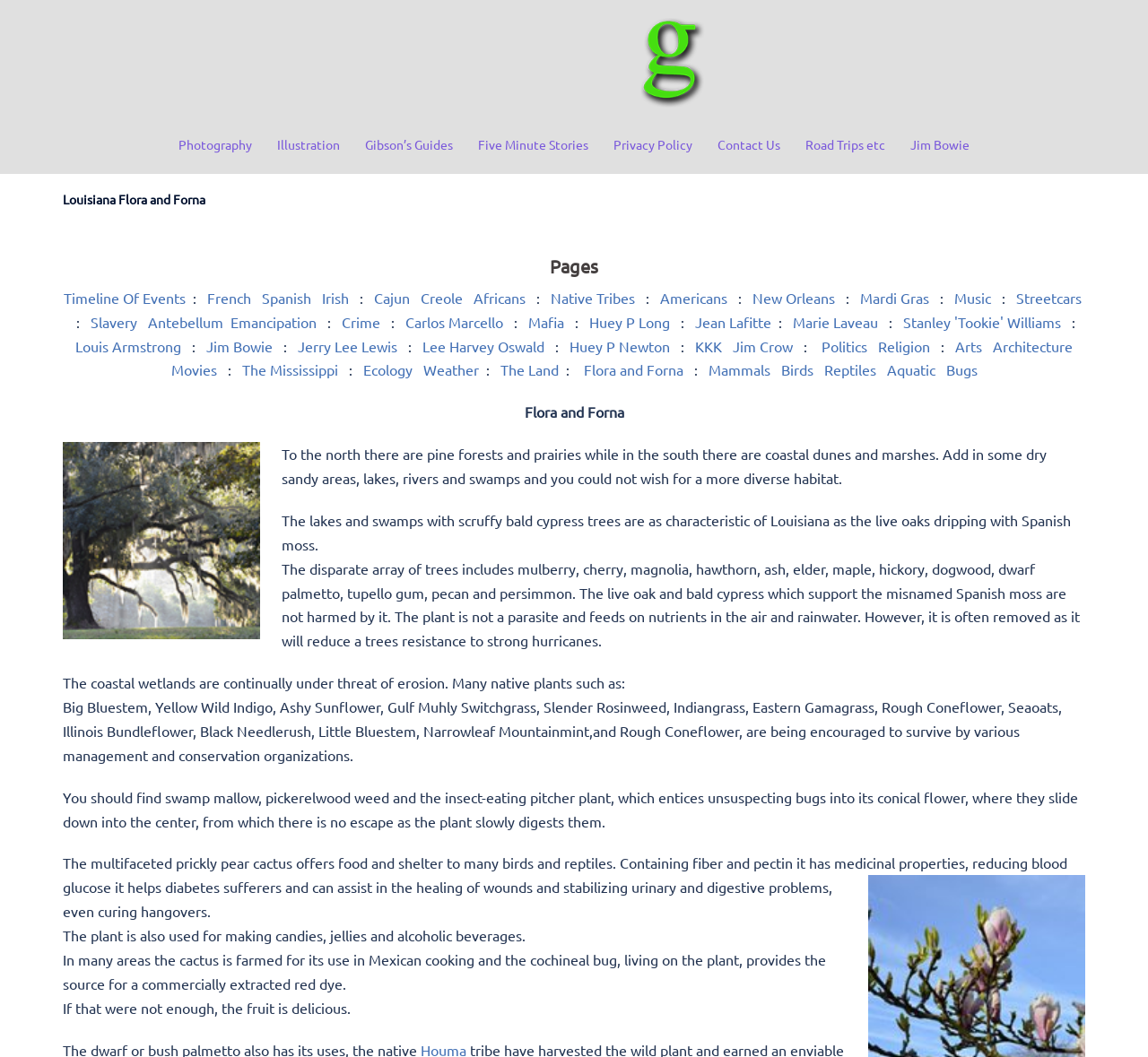Give a detailed explanation of the elements present on the webpage.

This webpage is about Gibson's Guide to the flora and fauna of Louisiana. At the top, there is a header with a link to "Gibson's World" accompanied by an image. Below this, there are several links to different categories, including "Photography", "Illustration", "Gibson's Guides", and more.

The main content of the page is divided into two sections. The first section has a heading "Louisiana Flora and Fauna" and lists various links to pages about different topics, such as "Timeline of Events", "French Spanish Irish", "Cajun Creole Africans", and many more. These links are arranged in a horizontal row, with some static text separating them.

The second section appears to be a descriptive text about the flora and fauna of Louisiana. It starts with a paragraph describing the diverse habitats found in Louisiana, including pine forests, prairies, coastal dunes, and marshes. The text then goes on to describe the various types of trees found in Louisiana, including mulberry, cherry, magnolia, and more. It also mentions the live oak and bald cypress trees, which are characteristic of the state.

The text continues to describe the coastal wetlands, which are under threat of erosion, and the various native plants that are being encouraged to survive by conservation organizations. It also mentions the swamp mallow, pickerelwood weed, and the insect-eating pitcher plant, which can be found in the swamps.

Finally, the text describes the multifaceted prickly pear cactus, which offers food and shelter to many birds and reptiles, and has medicinal properties. It is also used to make candies, jellies, and alcoholic beverages, and its fruit is delicious.

Overall, this webpage appears to be a comprehensive guide to the flora and fauna of Louisiana, with a focus on the state's diverse habitats and the various plants and animals that can be found there.